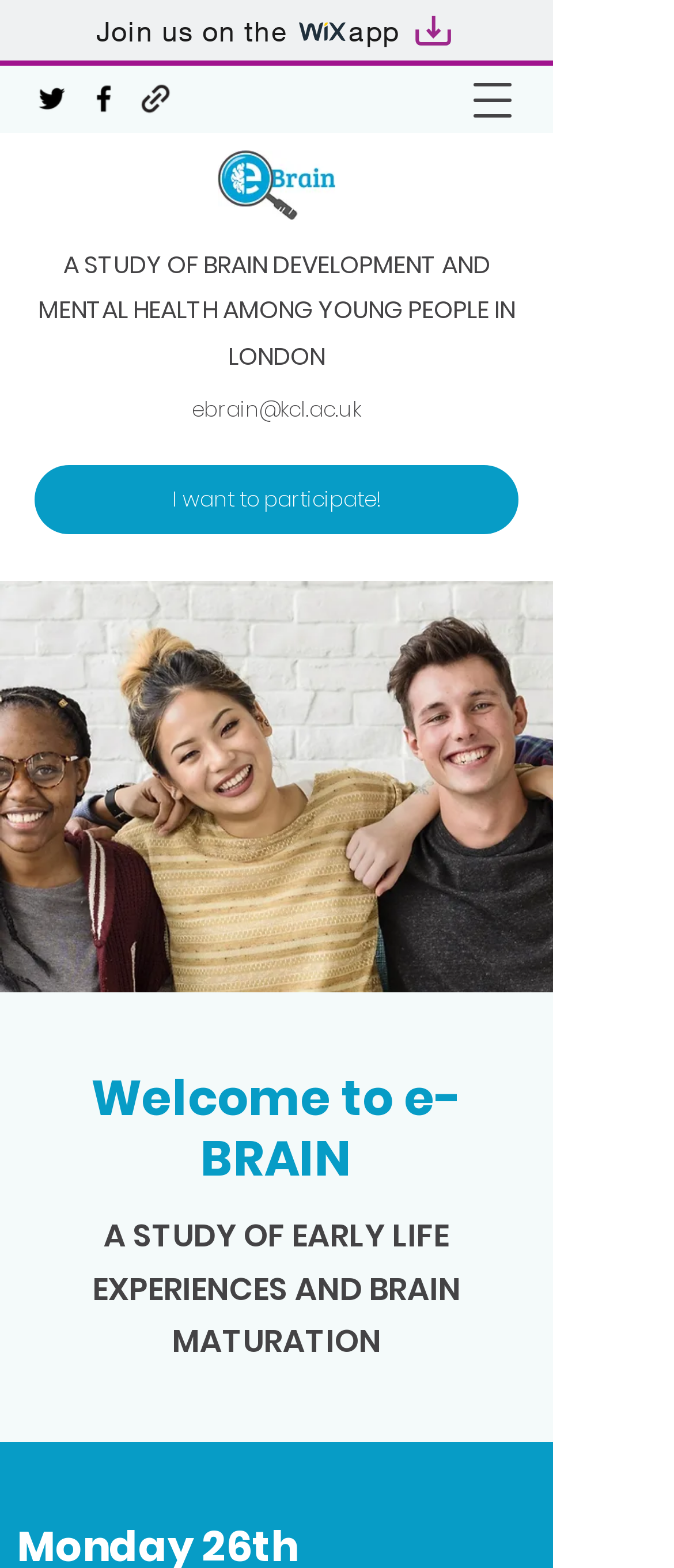Identify and provide the text of the main header on the webpage.

Welcome to e-BRAIN